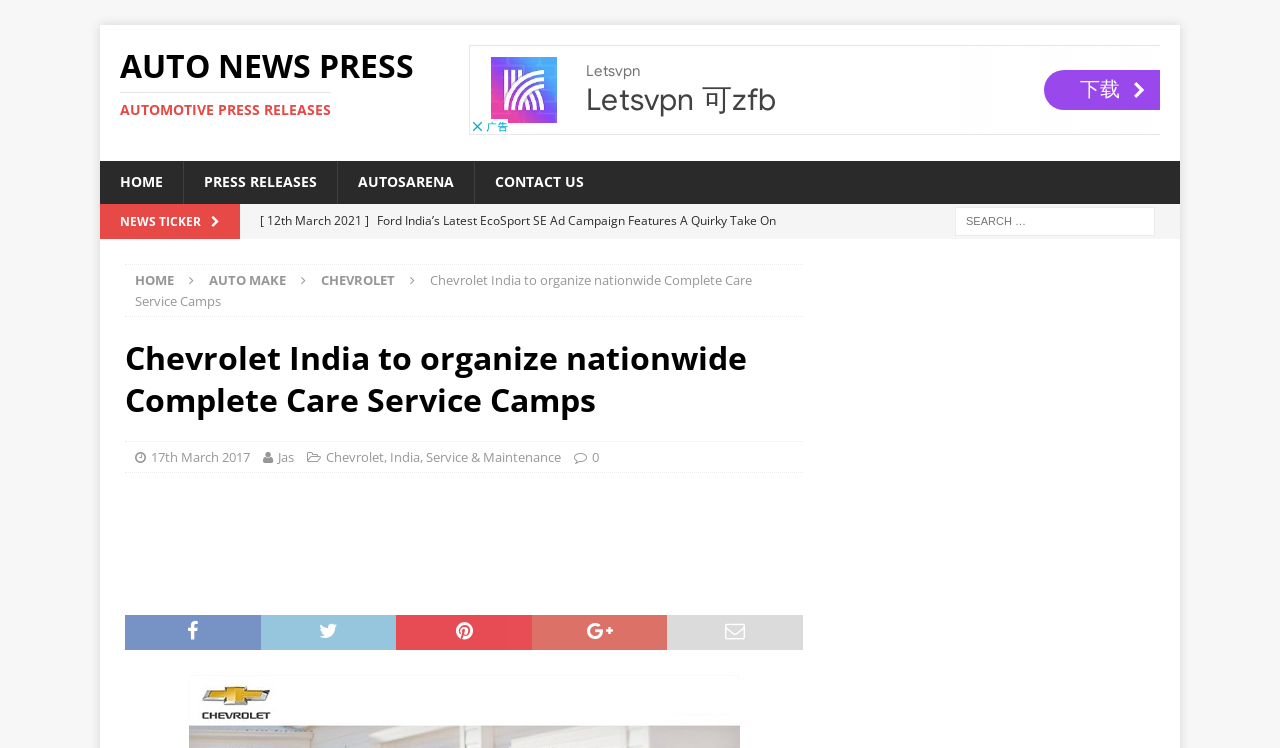Identify the bounding box coordinates of the clickable region to carry out the given instruction: "Click on HOME".

[0.078, 0.216, 0.143, 0.272]